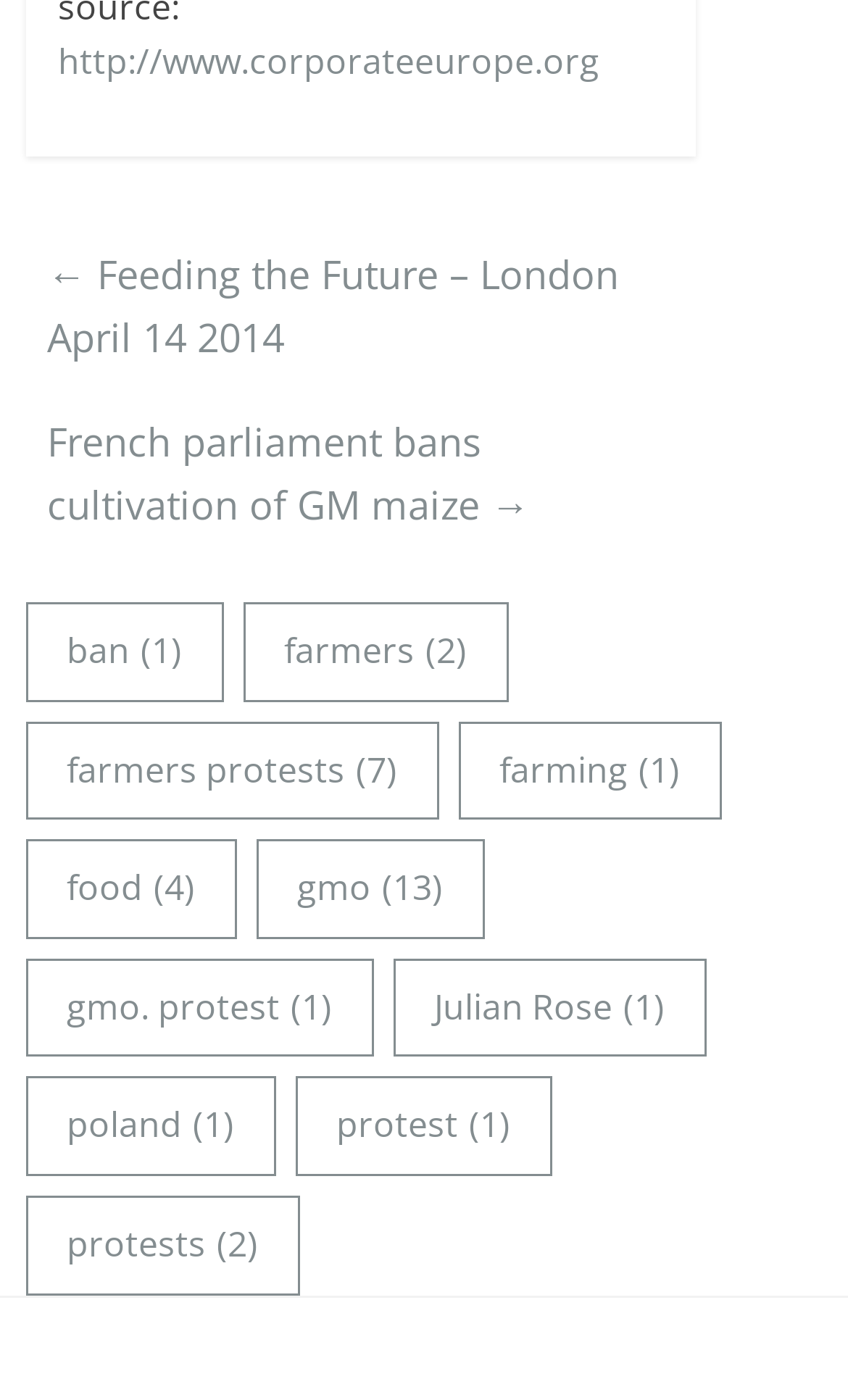Please find the bounding box coordinates (top-left x, top-left y, bottom-right x, bottom-right y) in the screenshot for the UI element described as follows: gmo. protest (1)

[0.03, 0.684, 0.44, 0.755]